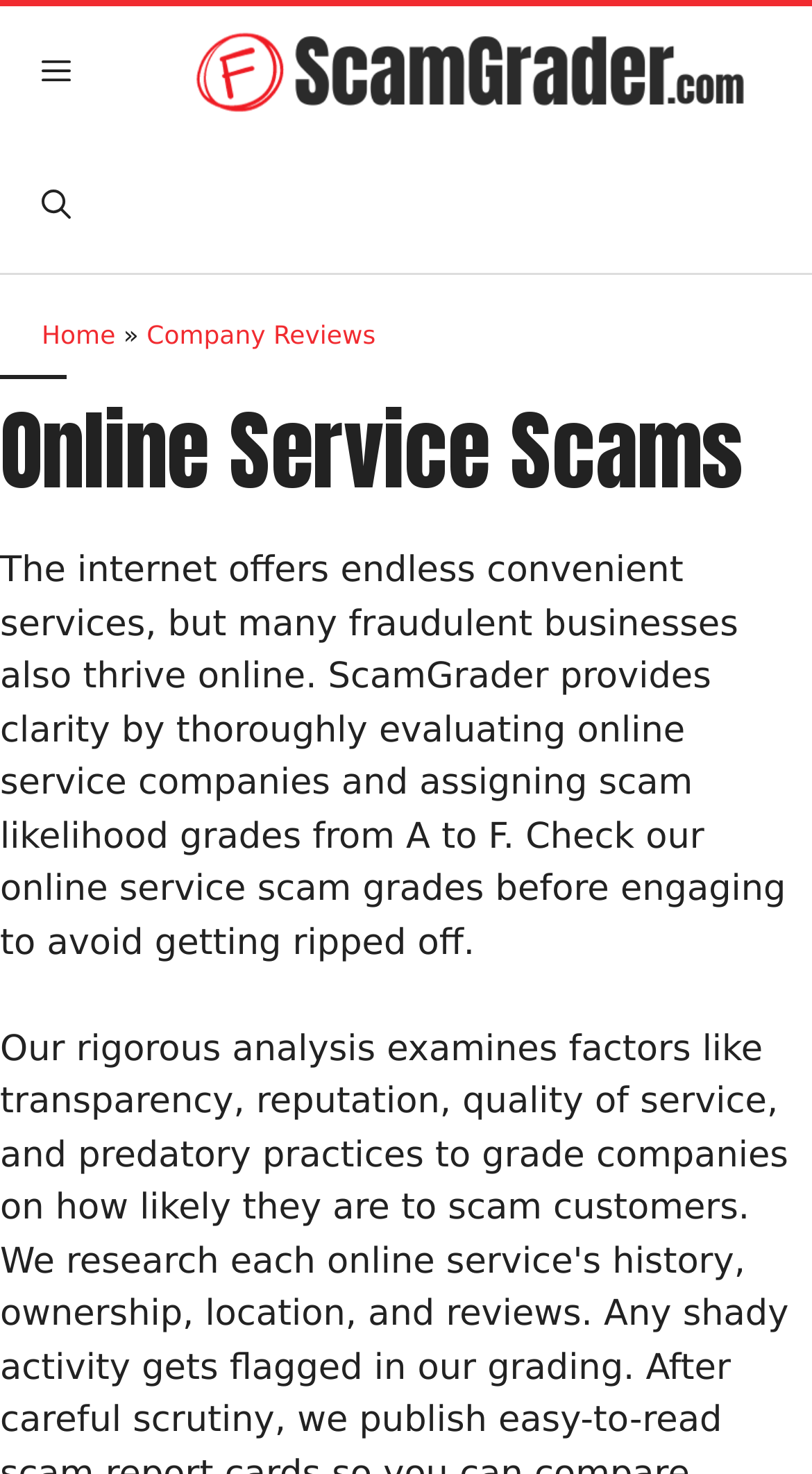What is the category of scams focused on this webpage?
Examine the image and provide an in-depth answer to the question.

The webpage has a heading 'Online Service Scams' which indicates that this webpage is focused on scams related to online services.